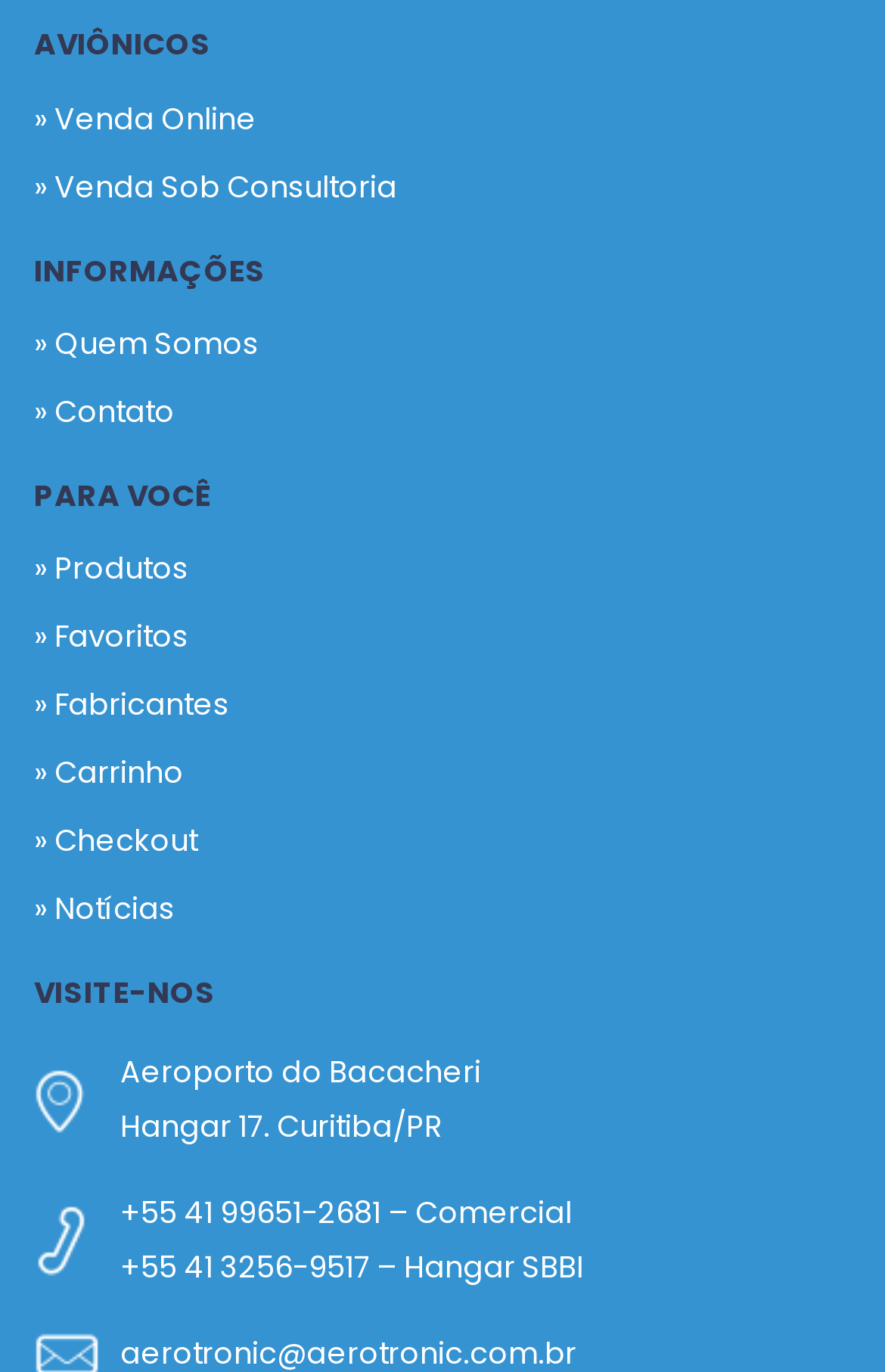Indicate the bounding box coordinates of the element that needs to be clicked to satisfy the following instruction: "Click the 'Menu' button". The coordinates should be four float numbers between 0 and 1, i.e., [left, top, right, bottom].

None